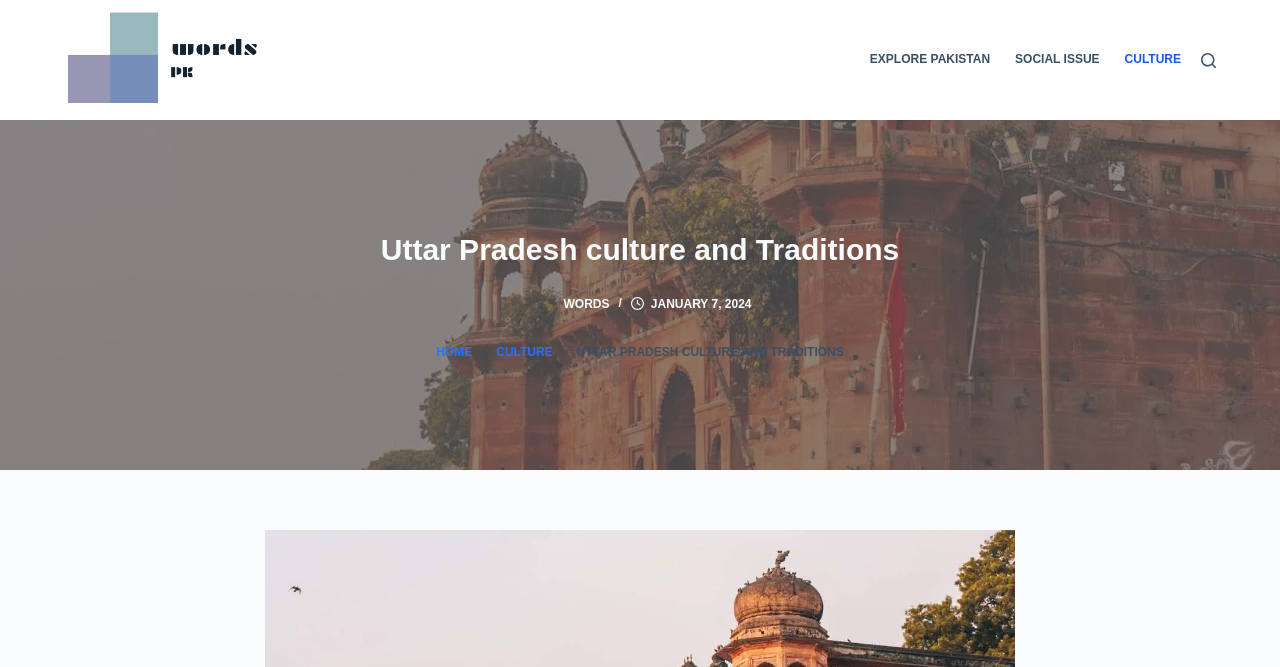Identify the bounding box coordinates of the element to click to follow this instruction: 'click on the 'Skip to content' link'. Ensure the coordinates are four float values between 0 and 1, provided as [left, top, right, bottom].

[0.0, 0.0, 0.031, 0.03]